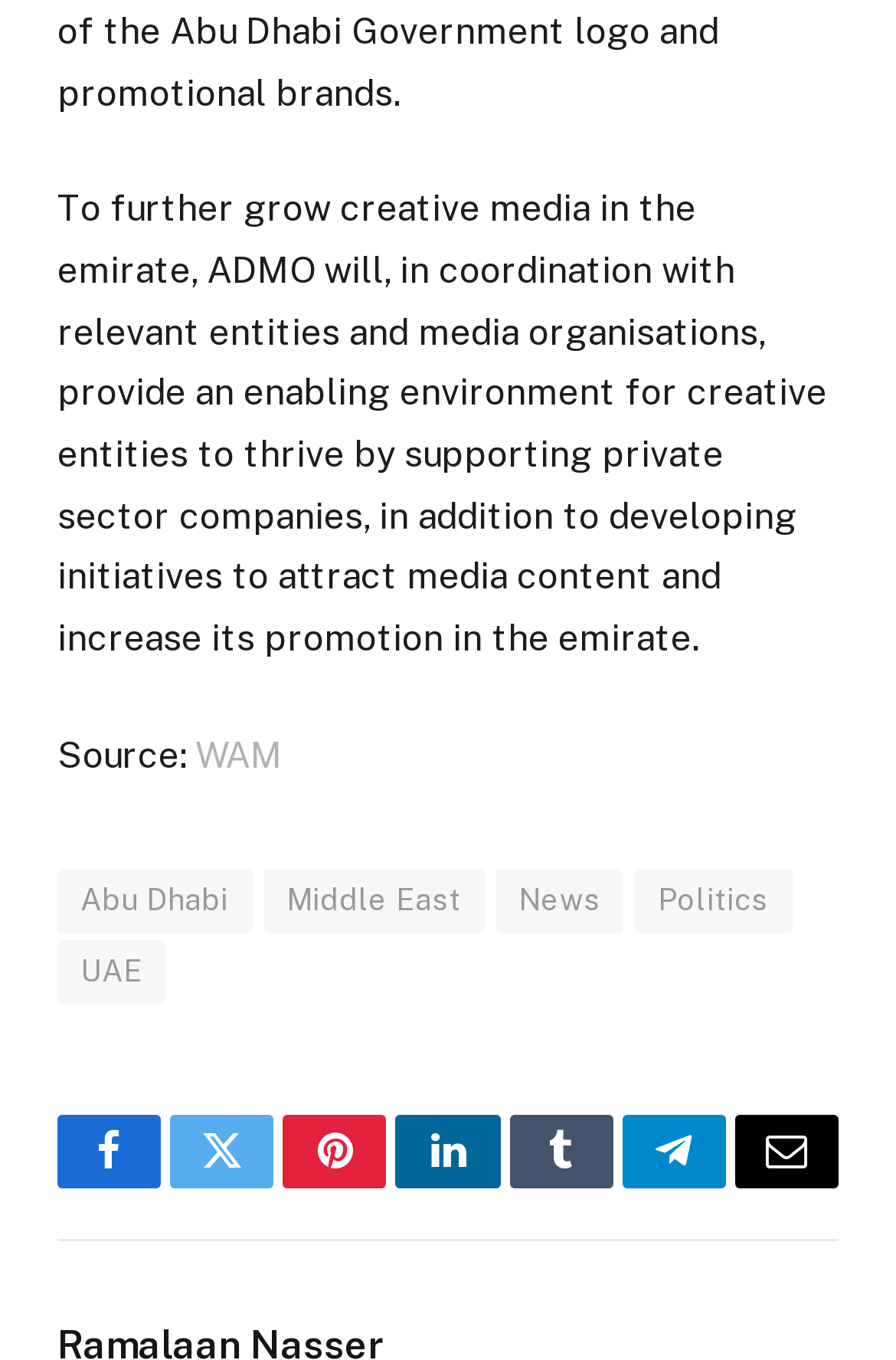Determine the bounding box coordinates for the HTML element described here: "Abu Dhabi".

[0.064, 0.638, 0.281, 0.686]